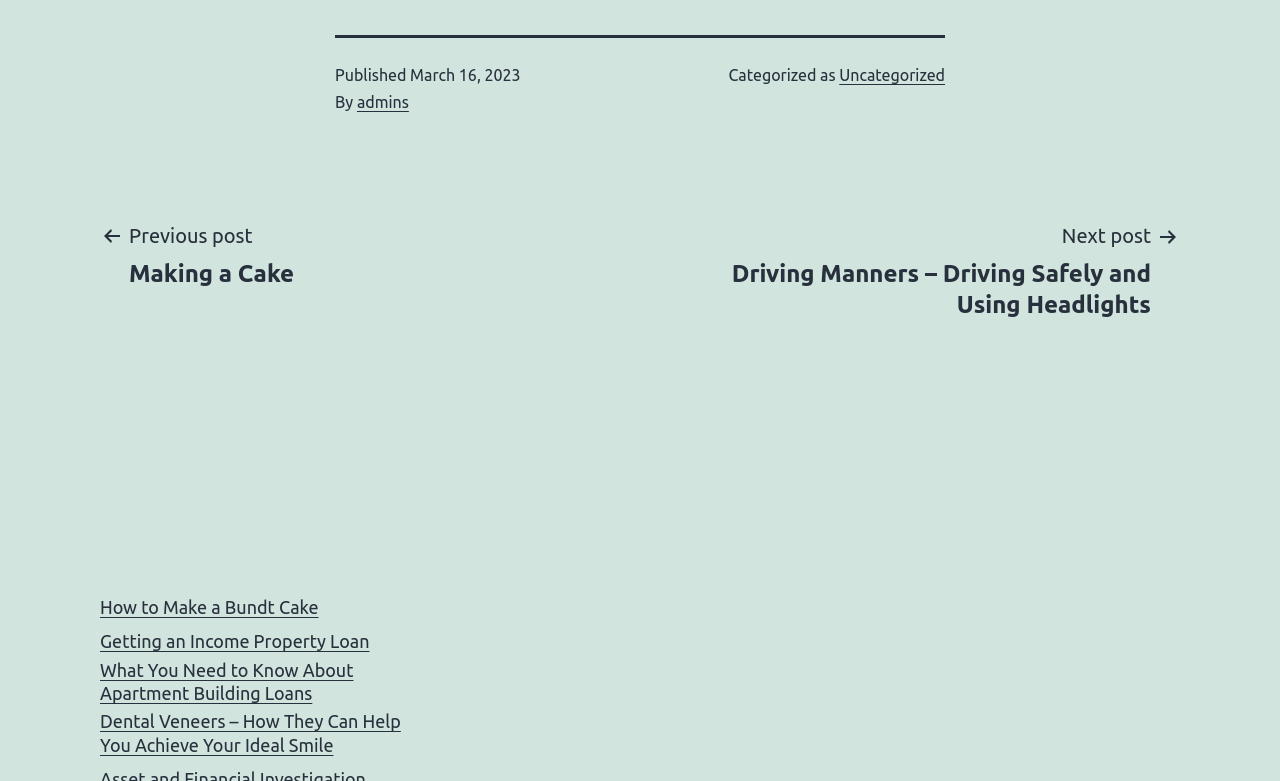Refer to the image and offer a detailed explanation in response to the question: What is the title of the first link in the main content?

I found the title of the first link in the main content by looking at the main content section of the webpage, where I found the first link with the title 'How to Make a Bundt Cake'.